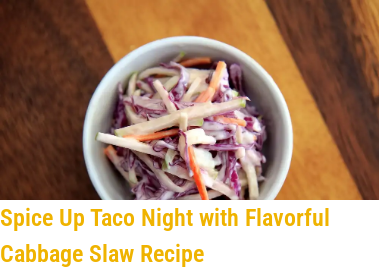What is the purpose of the slaw?
Observe the image and answer the question with a one-word or short phrase response.

To add crunch to taco night